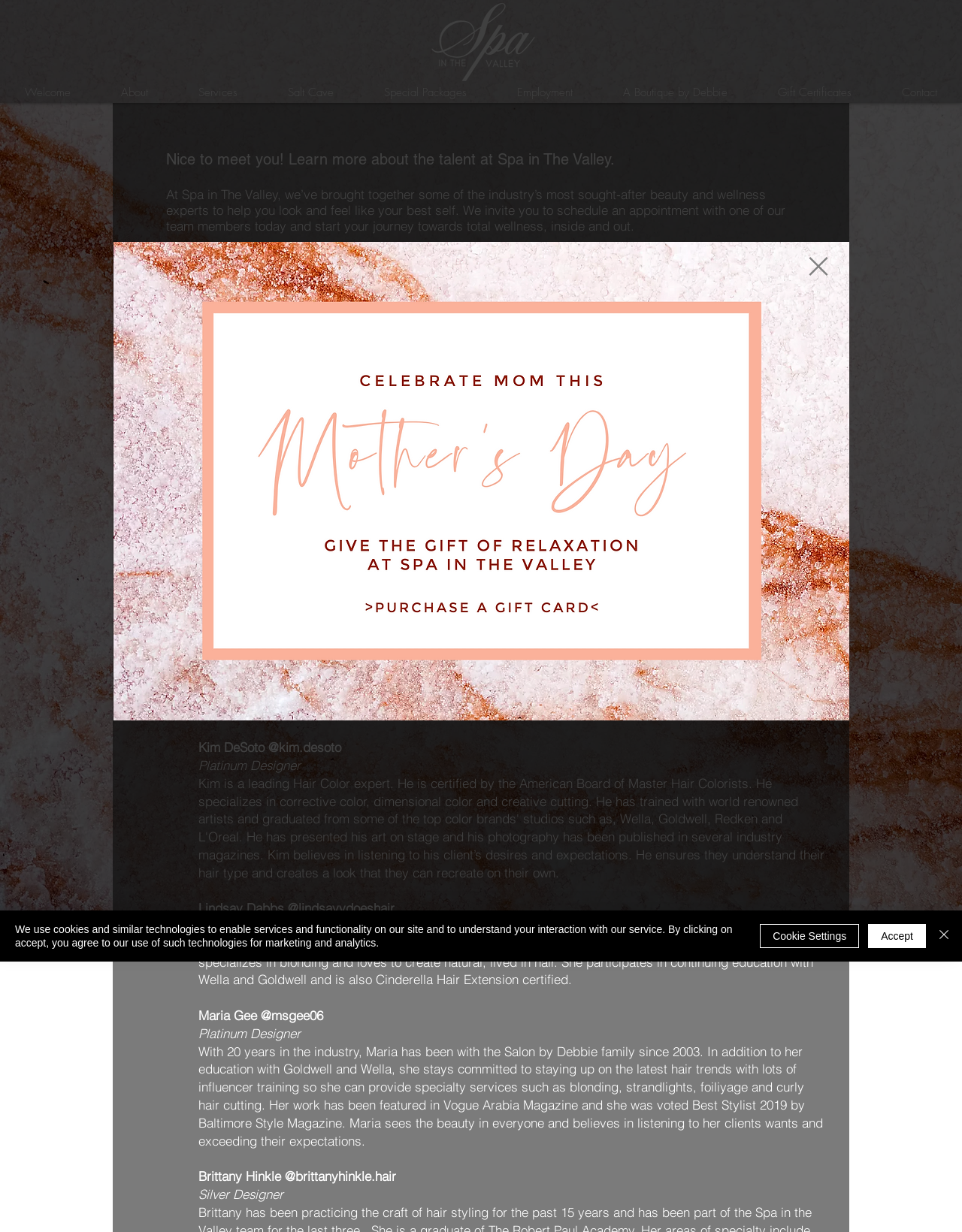Please locate the bounding box coordinates of the element that should be clicked to achieve the given instruction: "Click the 'Welcome' link".

[0.0, 0.067, 0.099, 0.084]